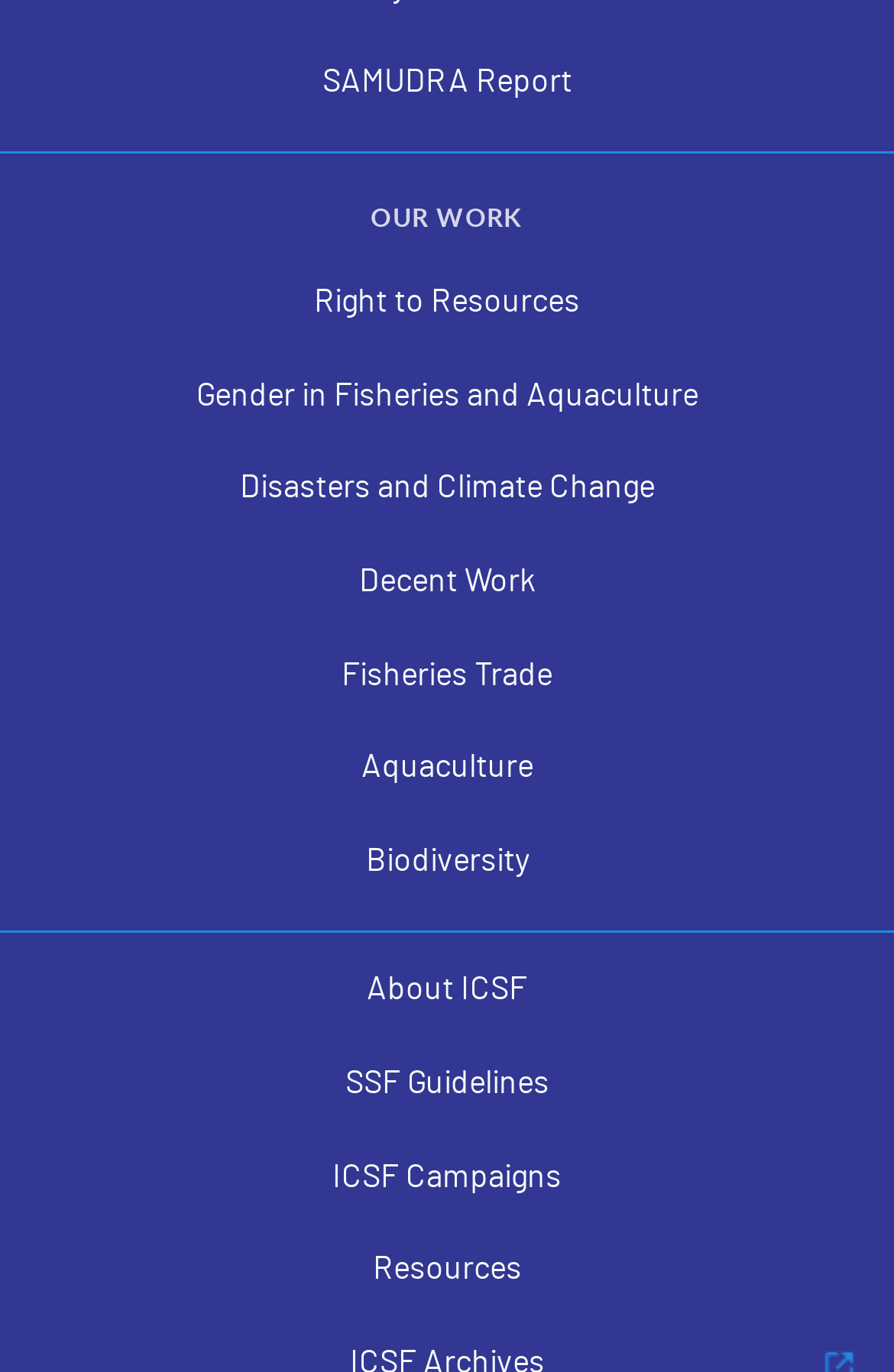What is the third link under 'OUR WORK'?
Based on the image, answer the question with a single word or brief phrase.

Disasters and Climate Change